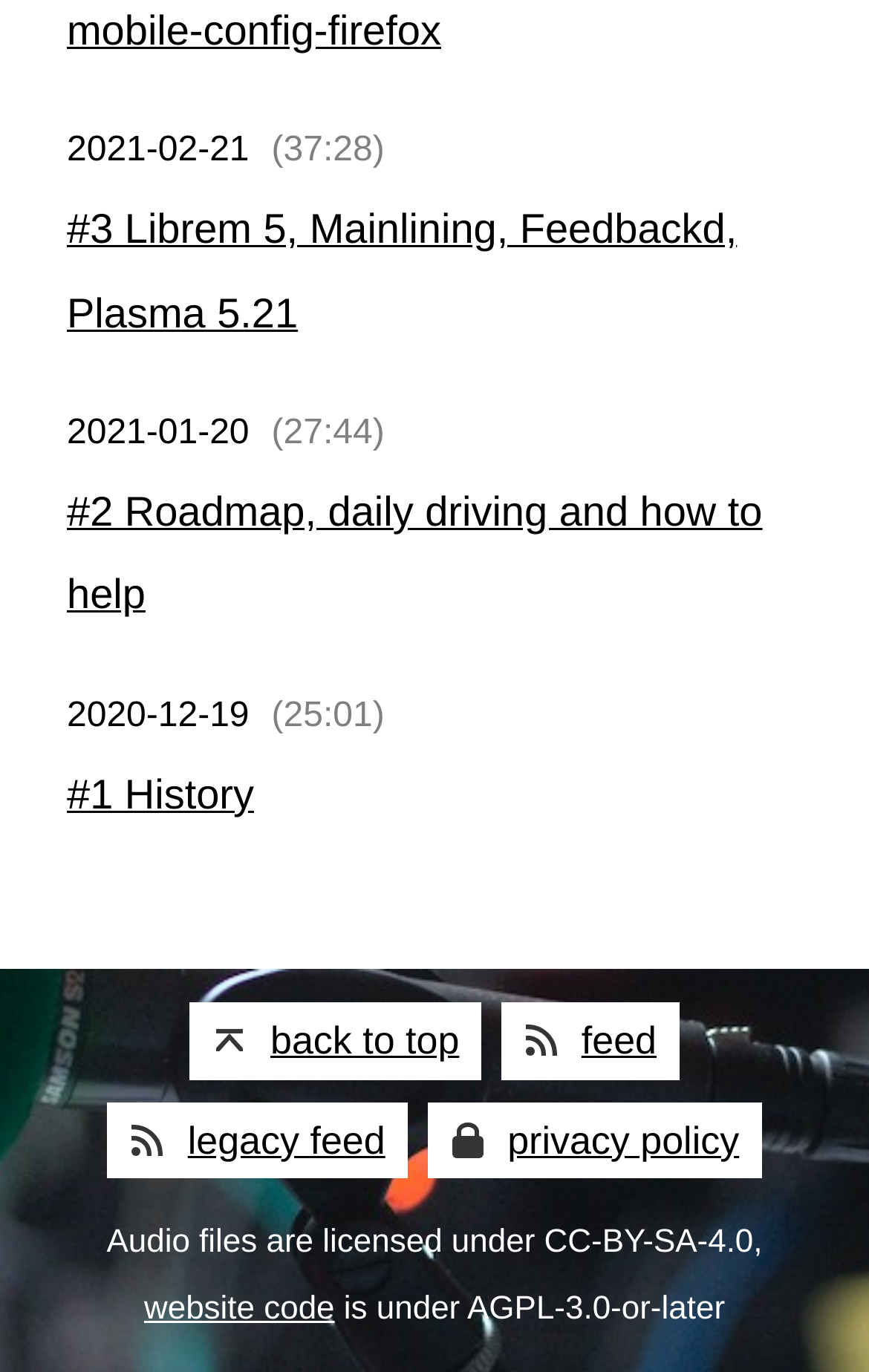Provide the bounding box coordinates of the HTML element this sentence describes: "#1 History". The bounding box coordinates consist of four float numbers between 0 and 1, i.e., [left, top, right, bottom].

[0.077, 0.557, 0.292, 0.591]